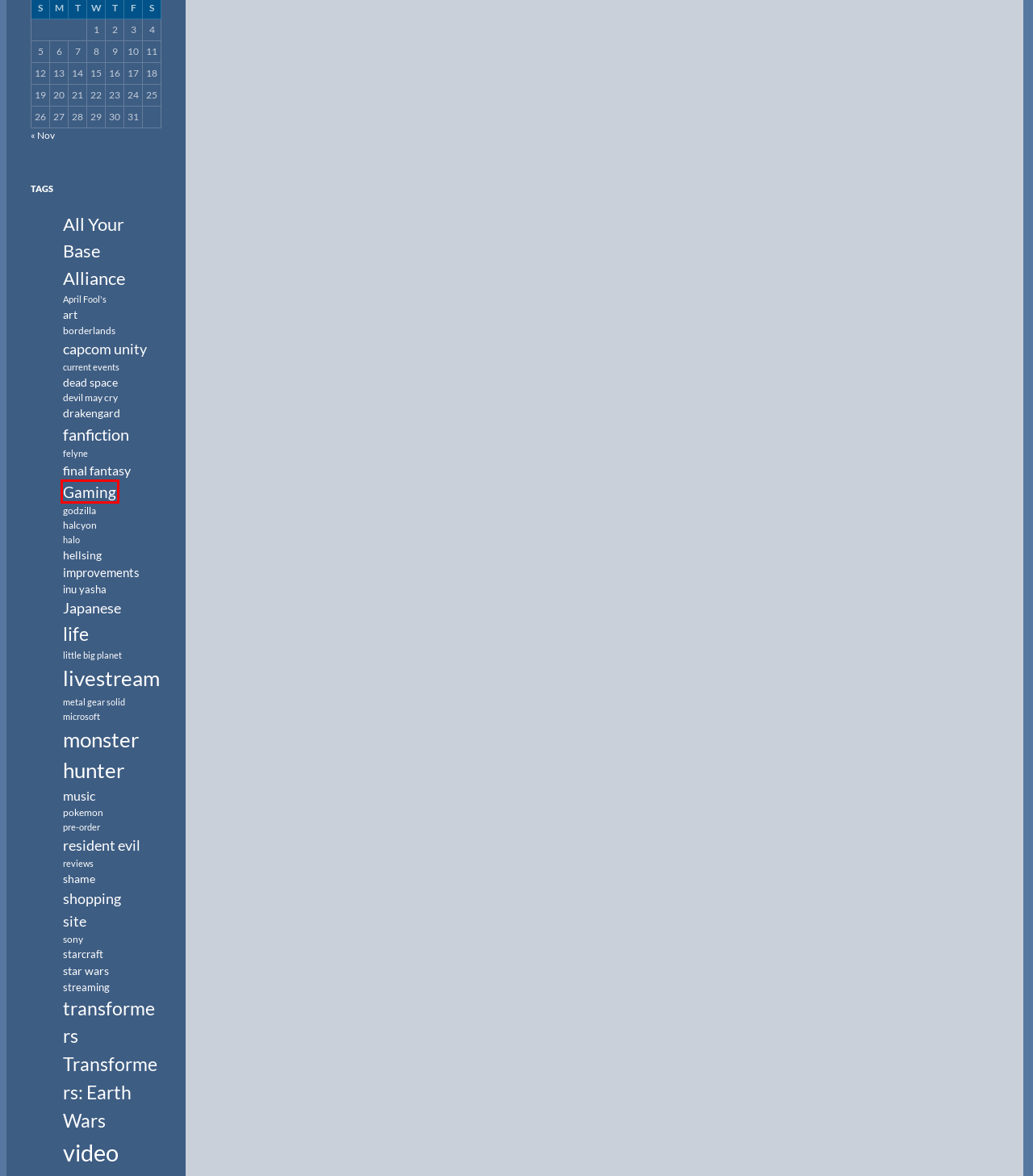After examining the screenshot of a webpage with a red bounding box, choose the most accurate webpage description that corresponds to the new page after clicking the element inside the red box. Here are the candidates:
A. halcyon | Halcyon Files
B. drakengard | Halcyon Files
C. borderlands | Halcyon Files
D. transformers | Halcyon Files
E. microsoft | Halcyon Files
F. improvements | Halcyon Files
G. Gaming | Halcyon Files
H. final fantasy | Halcyon Files

G